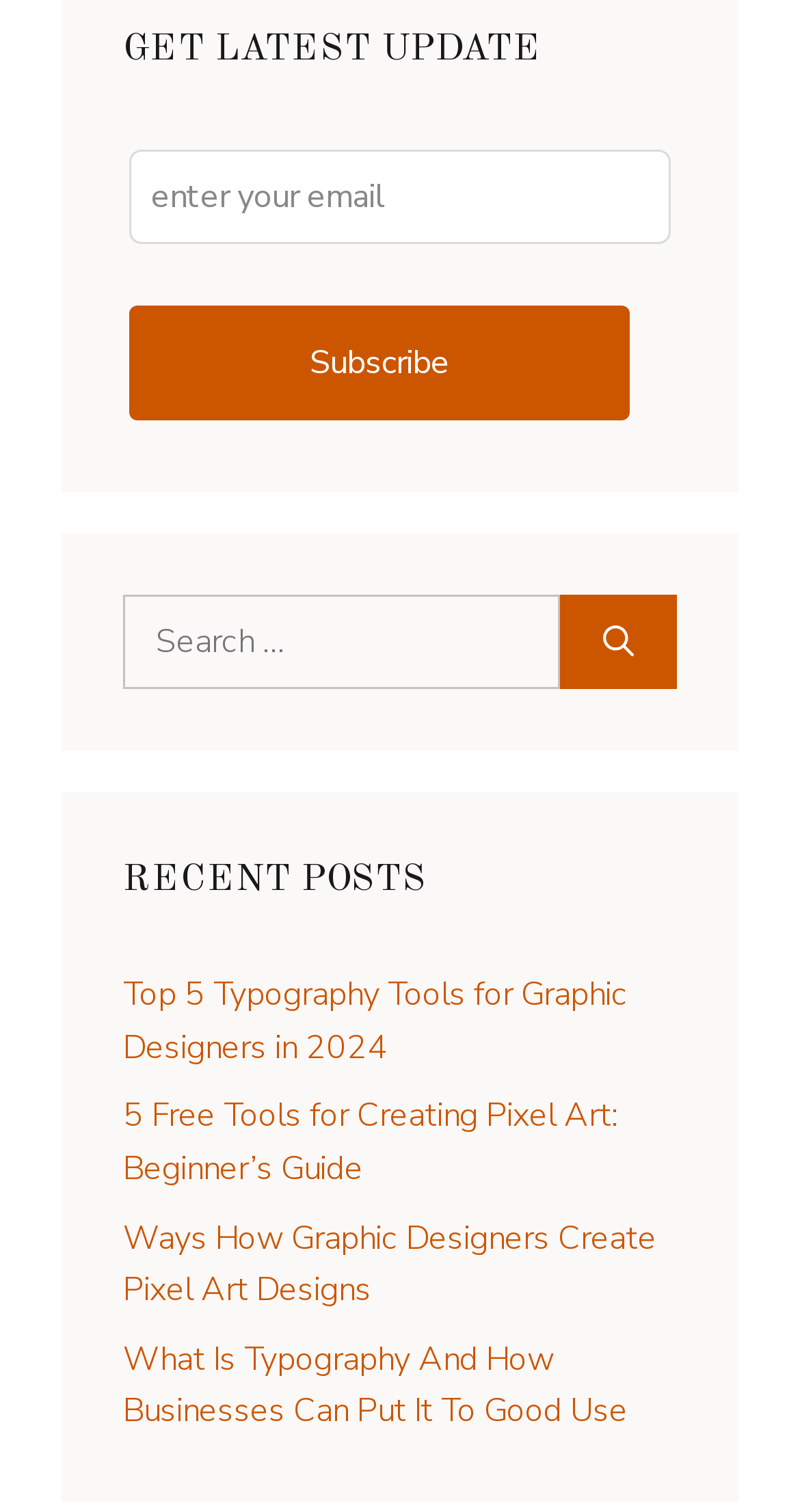Could you determine the bounding box coordinates of the clickable element to complete the instruction: "Read the article about typography tools"? Provide the coordinates as four float numbers between 0 and 1, i.e., [left, top, right, bottom].

[0.154, 0.643, 0.785, 0.708]